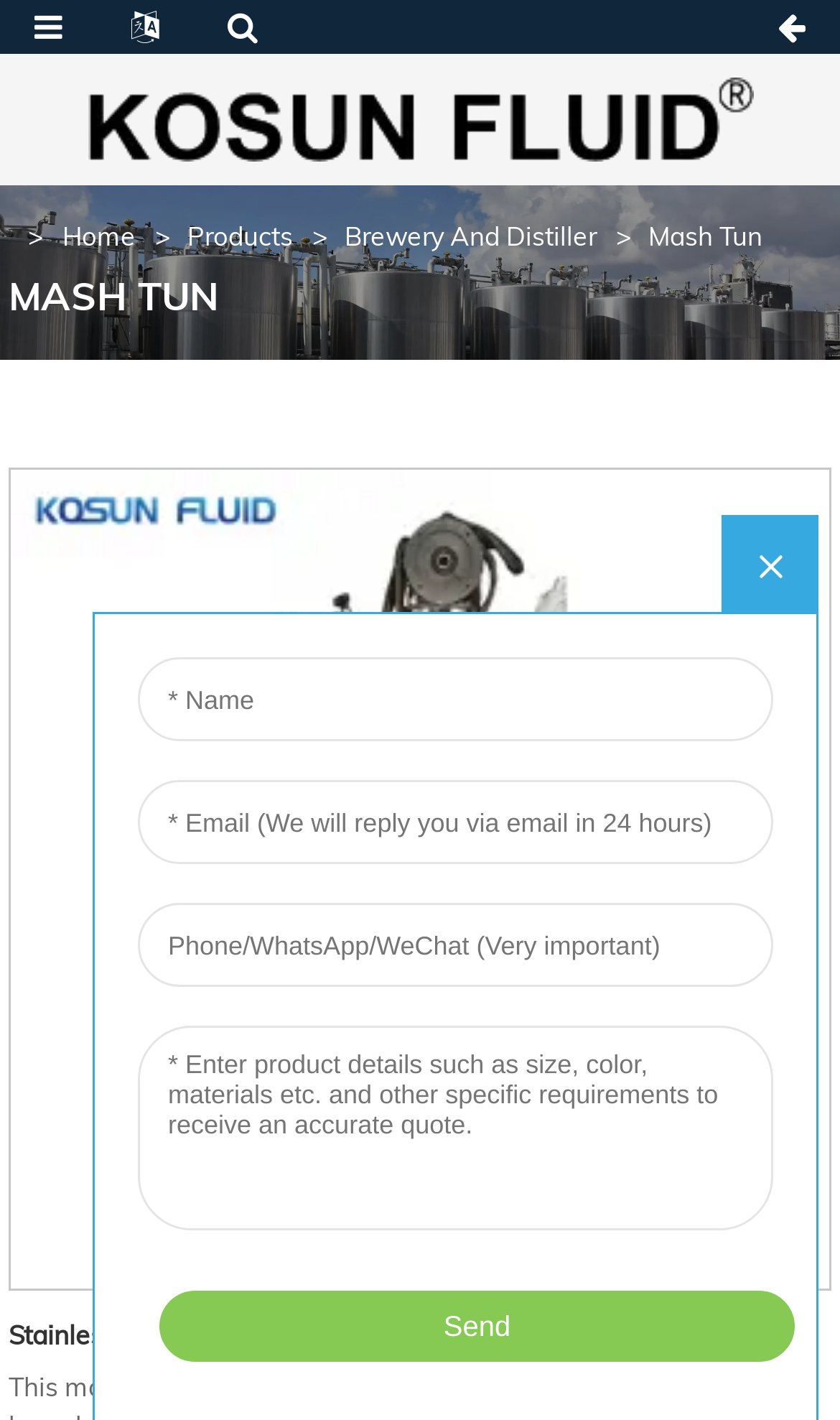Is there a logo on the webpage?
Answer the question in a detailed and comprehensive manner.

I can see a link with the text 'logo' and an image with the same text, which suggests that there is a logo on the webpage.